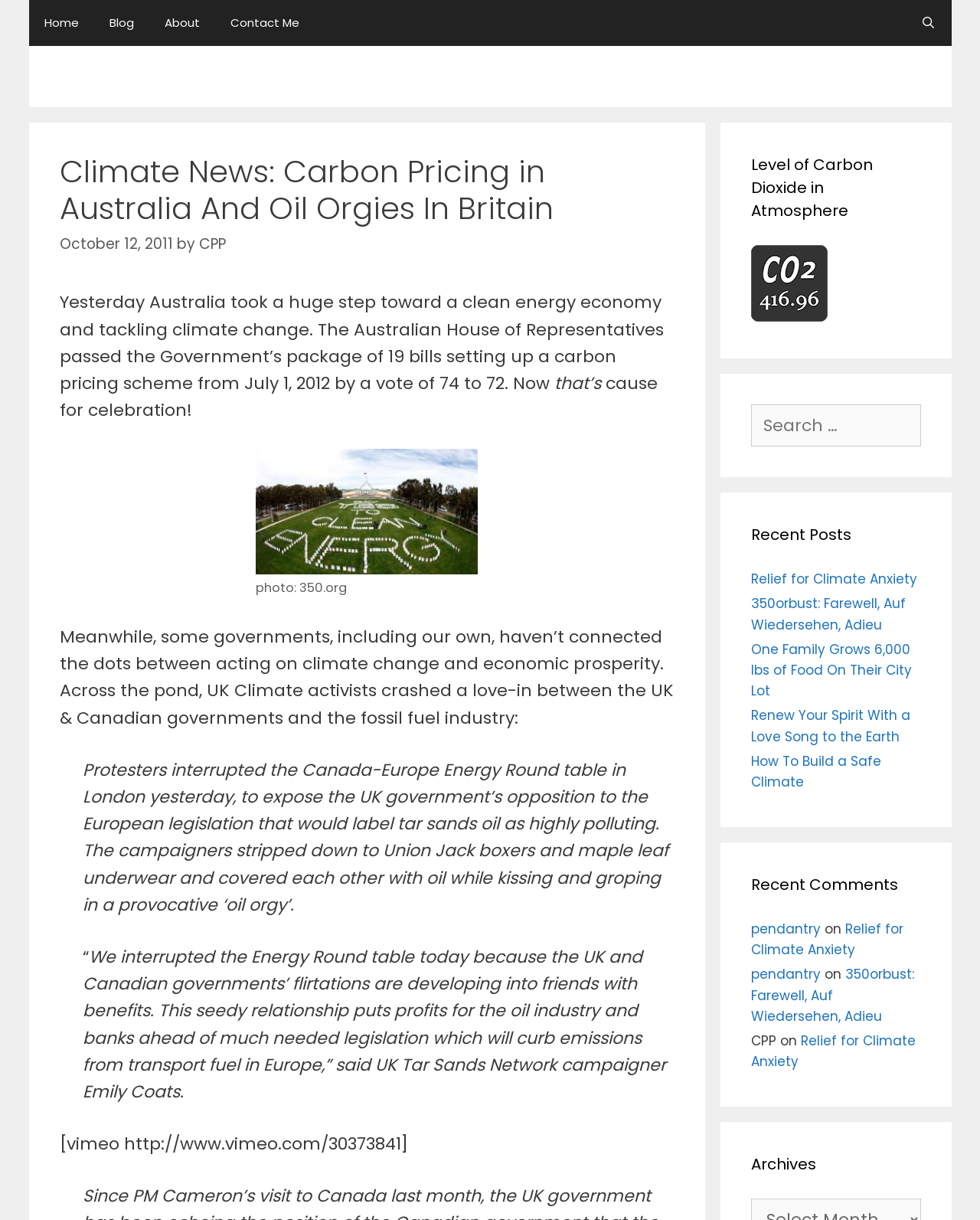Locate the bounding box coordinates of the clickable area to execute the instruction: "Click on the 'Contact Me' link". Provide the coordinates as four float numbers between 0 and 1, represented as [left, top, right, bottom].

[0.219, 0.0, 0.321, 0.038]